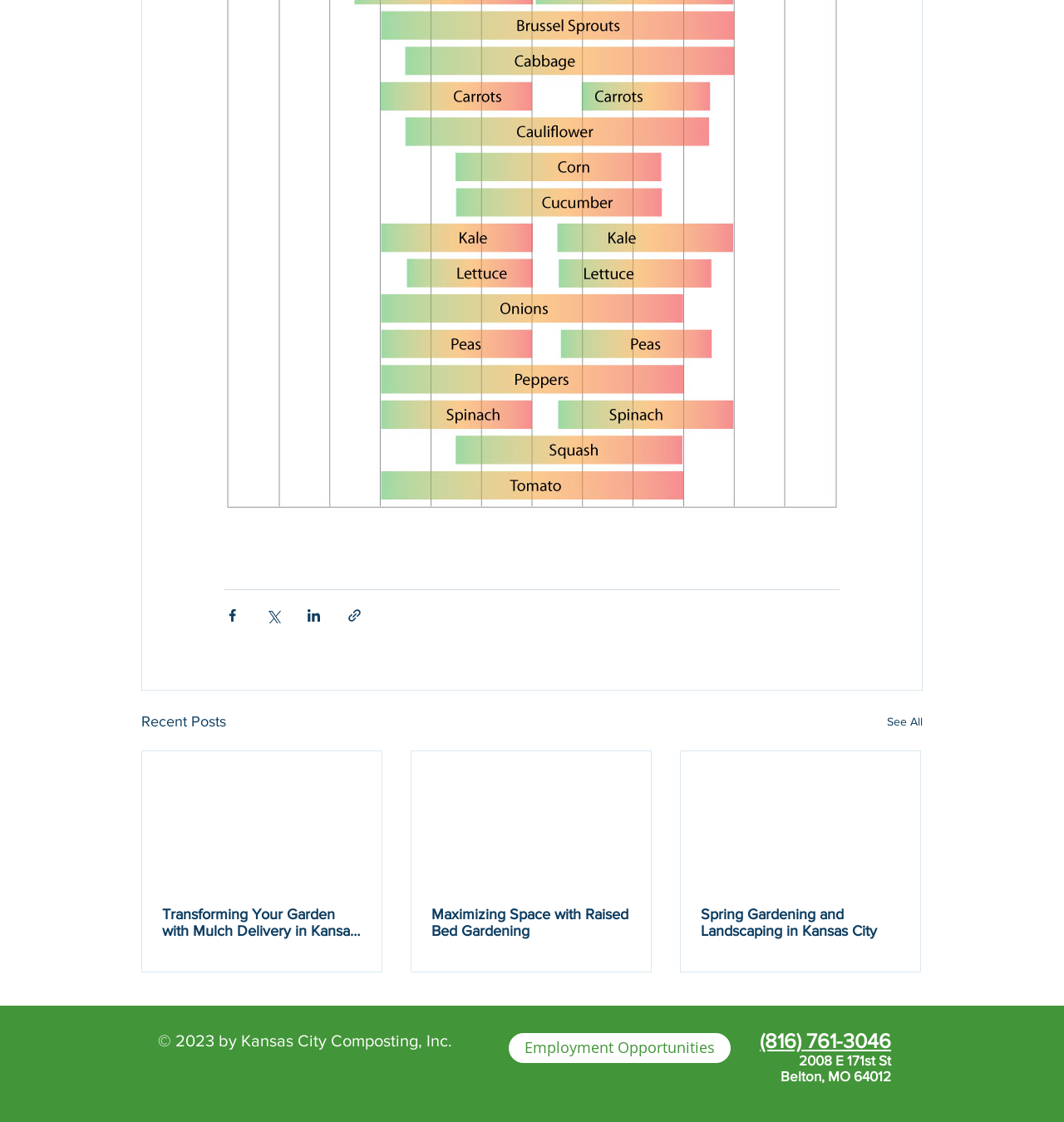How many recent posts are displayed? Examine the screenshot and reply using just one word or a brief phrase.

3